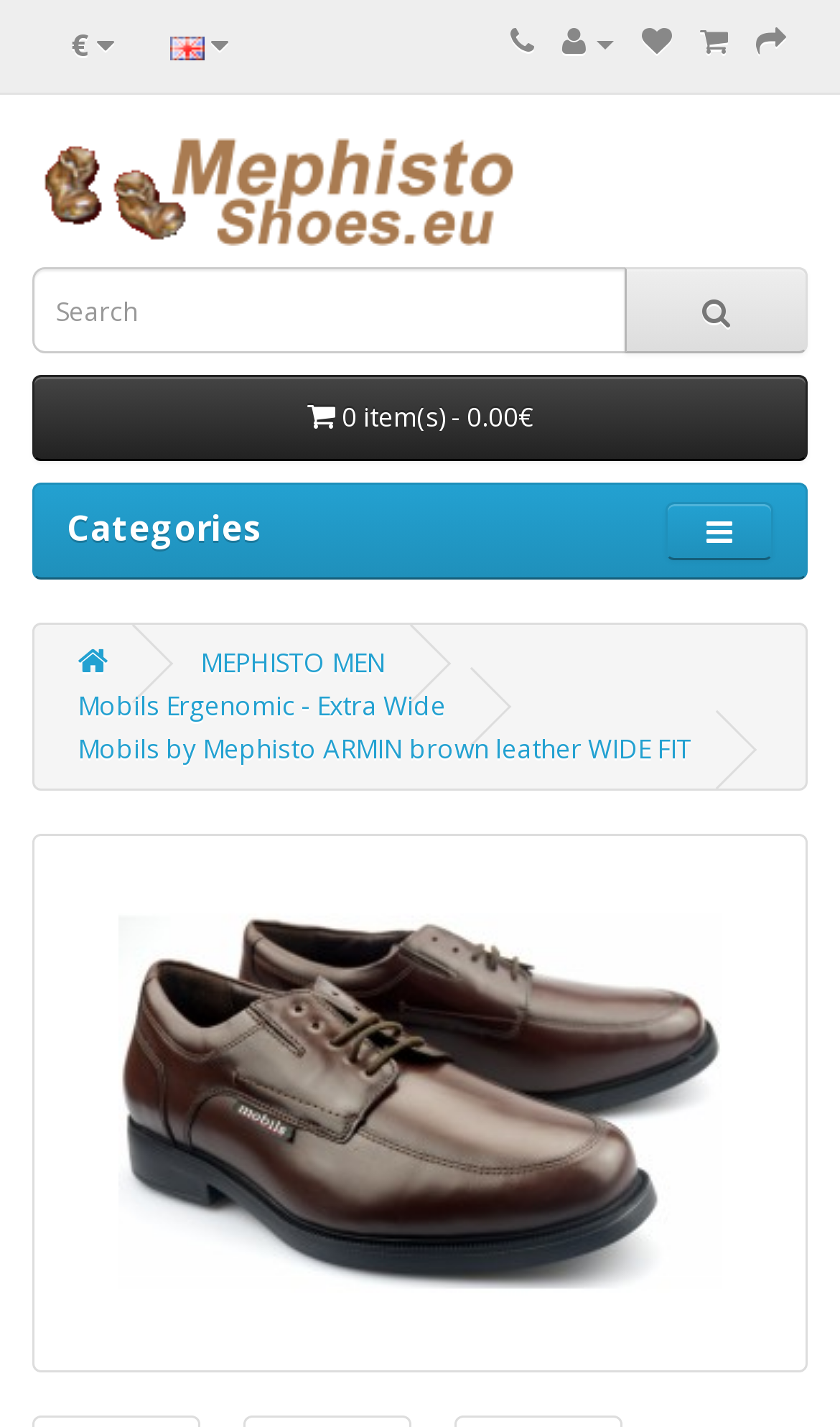How many items are in the shopping cart?
From the image, respond using a single word or phrase.

0